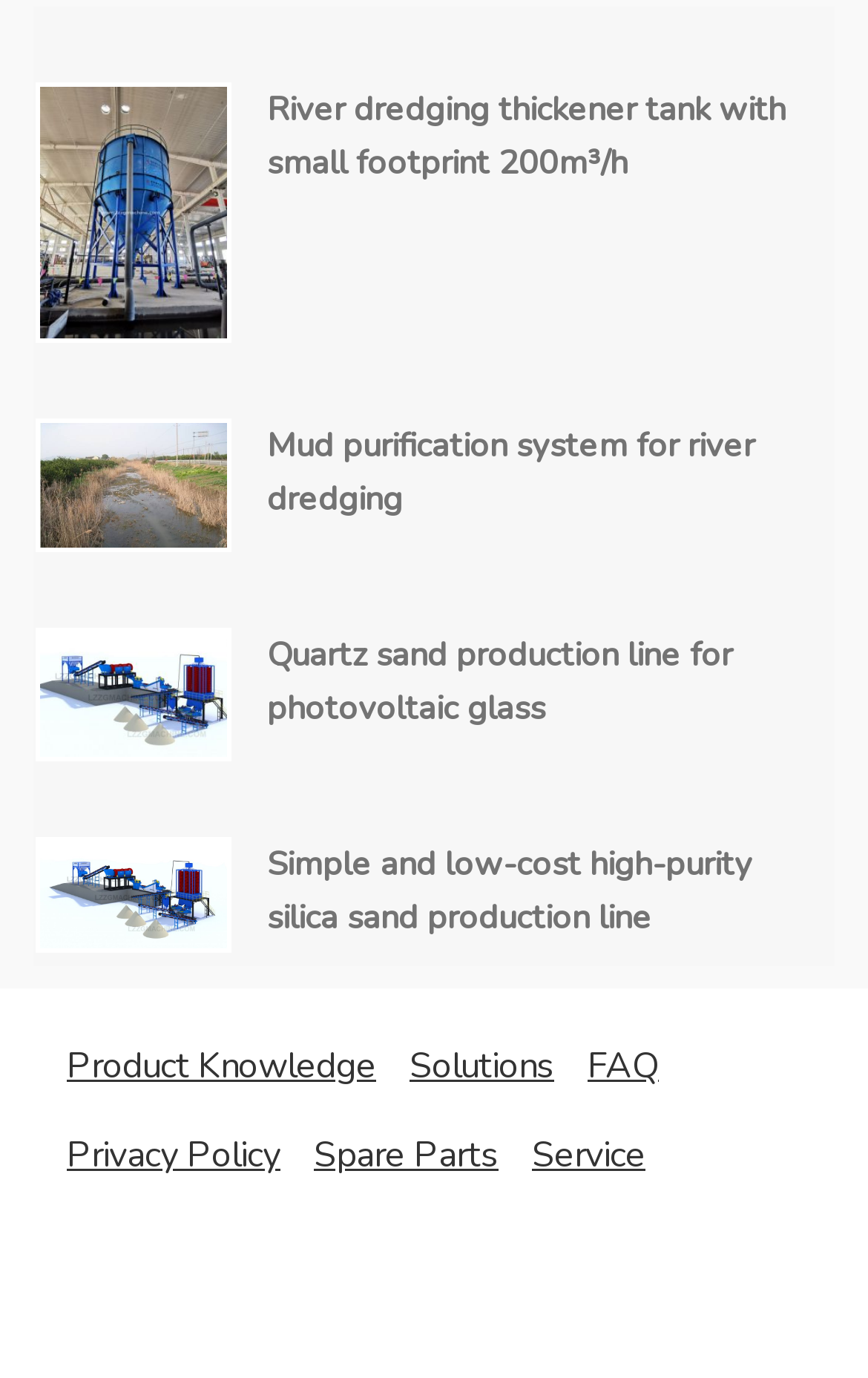Identify the bounding box of the UI component described as: "Service".

[0.613, 0.82, 0.744, 0.856]